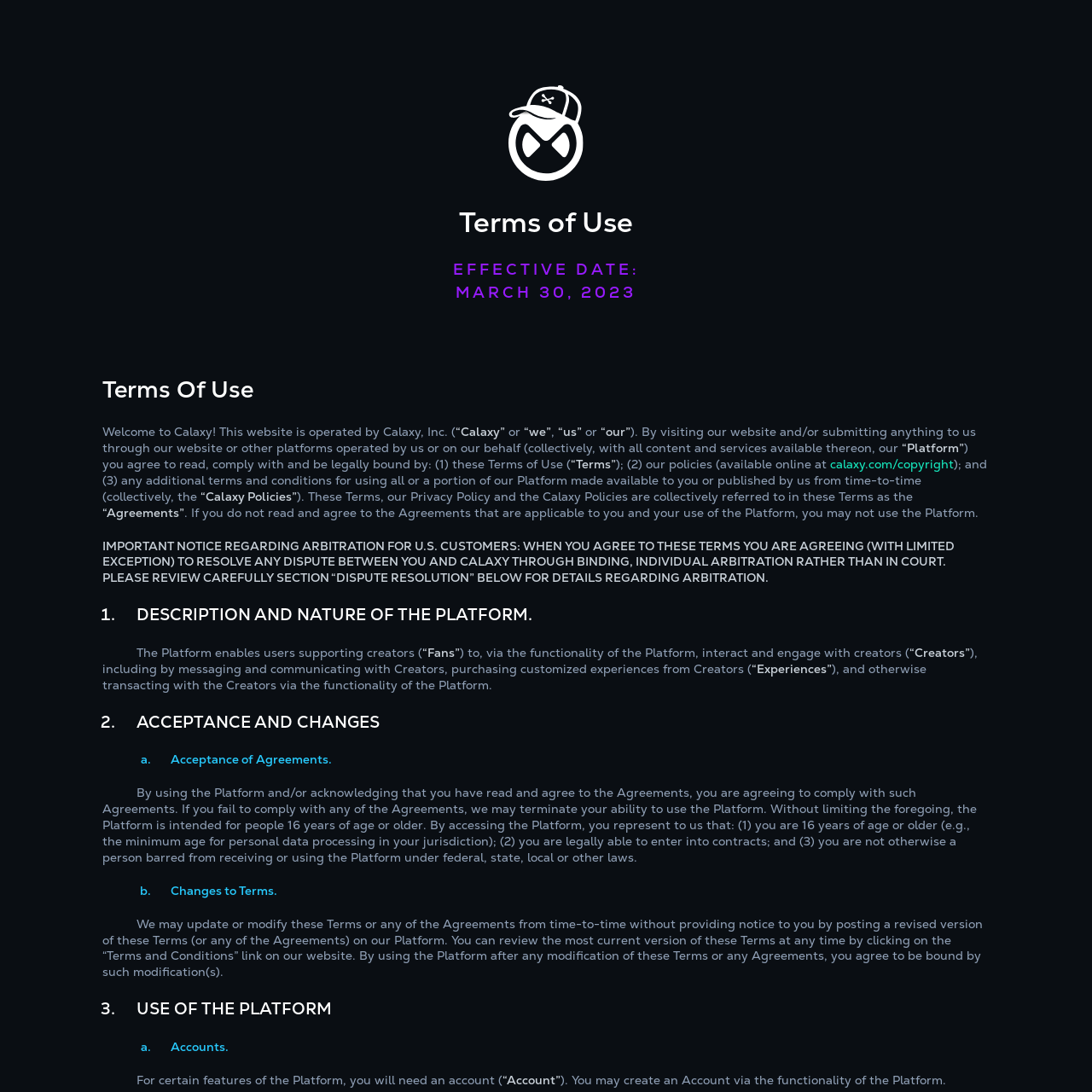What is the minimum age to use the Platform?
Based on the visual details in the image, please answer the question thoroughly.

According to the text, 'Without limiting the foregoing, the Platform is intended for people 16 years of age or older. By accessing the Platform, you represent to us that: (1) you are 16 years of age or older...' This indicates that the minimum age to use the Platform is 16 years old.